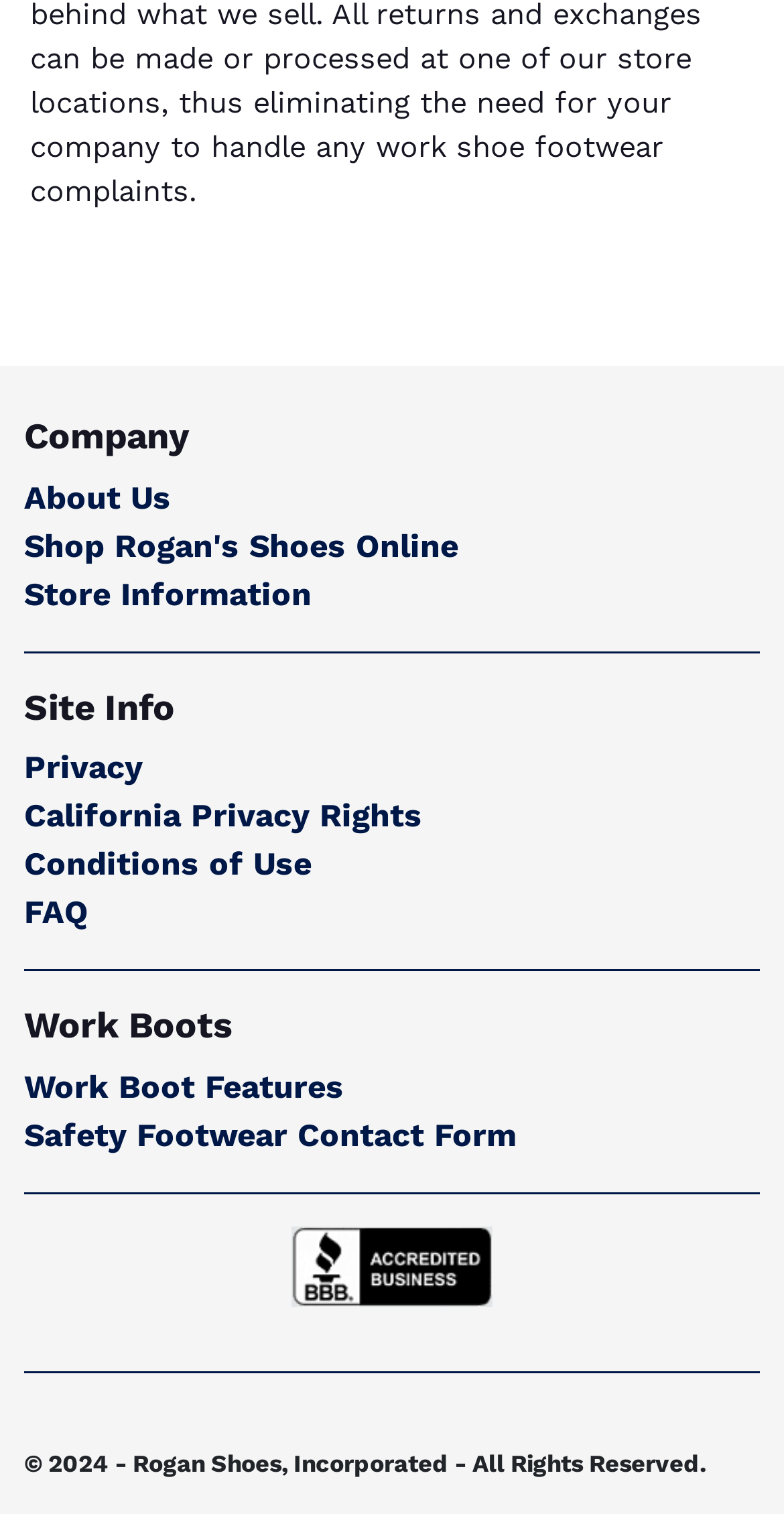What is the company name?
Using the image, provide a detailed and thorough answer to the question.

The company name can be found in the heading element 'Company' at the top of the webpage, which suggests that the website is related to Rogan Shoes.